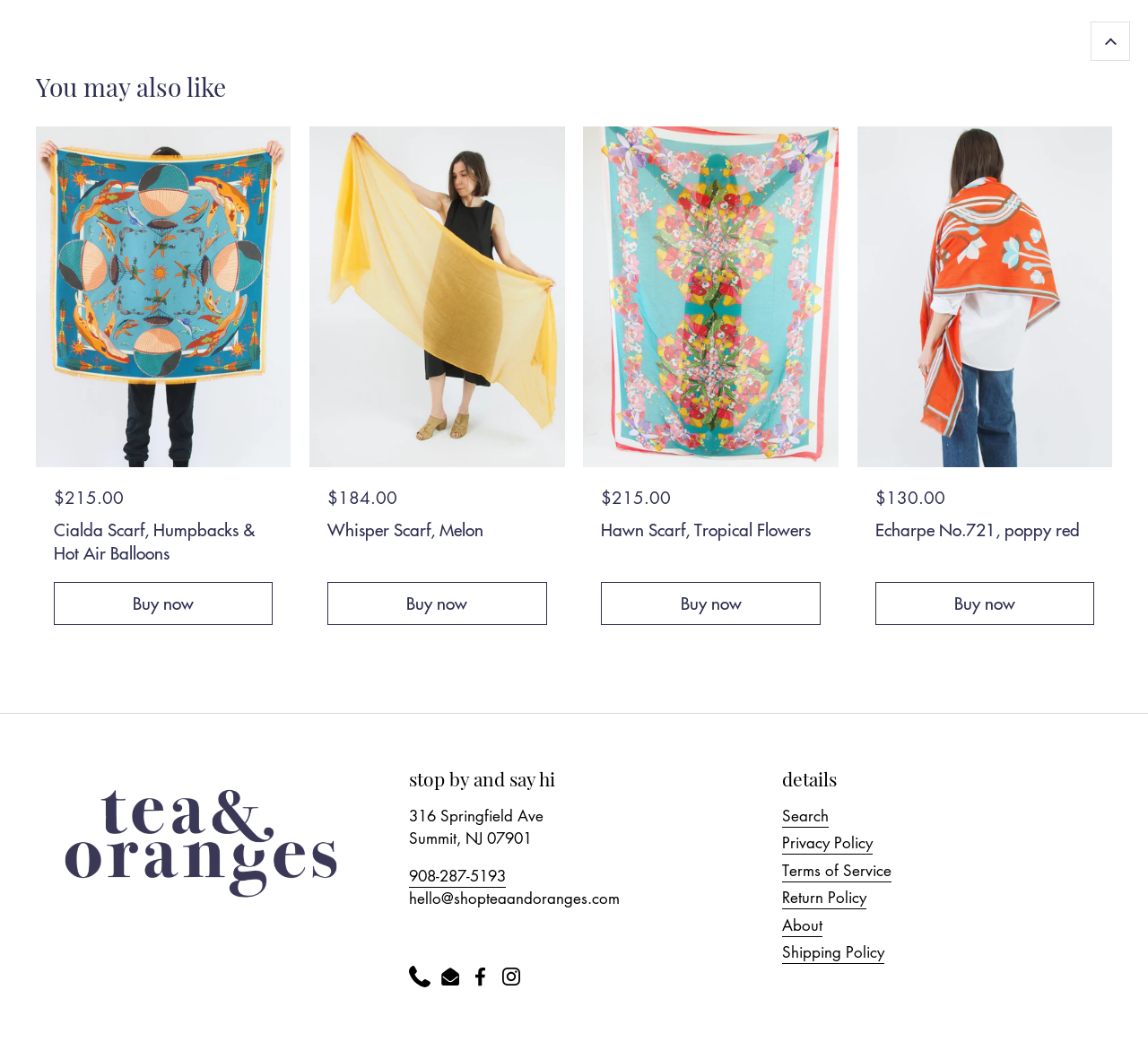Show the bounding box coordinates of the region that should be clicked to follow the instruction: "Contact through phone number."

[0.356, 0.83, 0.441, 0.852]